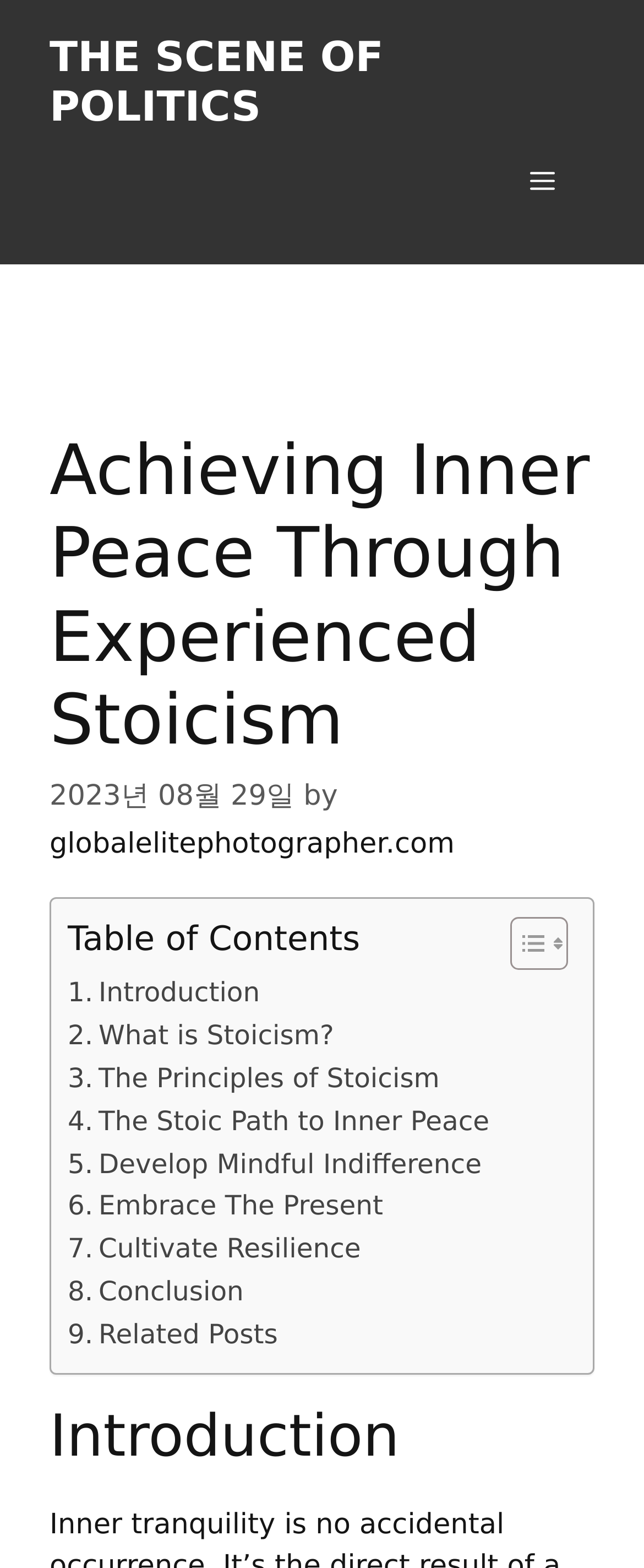Pinpoint the bounding box coordinates of the element to be clicked to execute the instruction: "Select an archive".

None